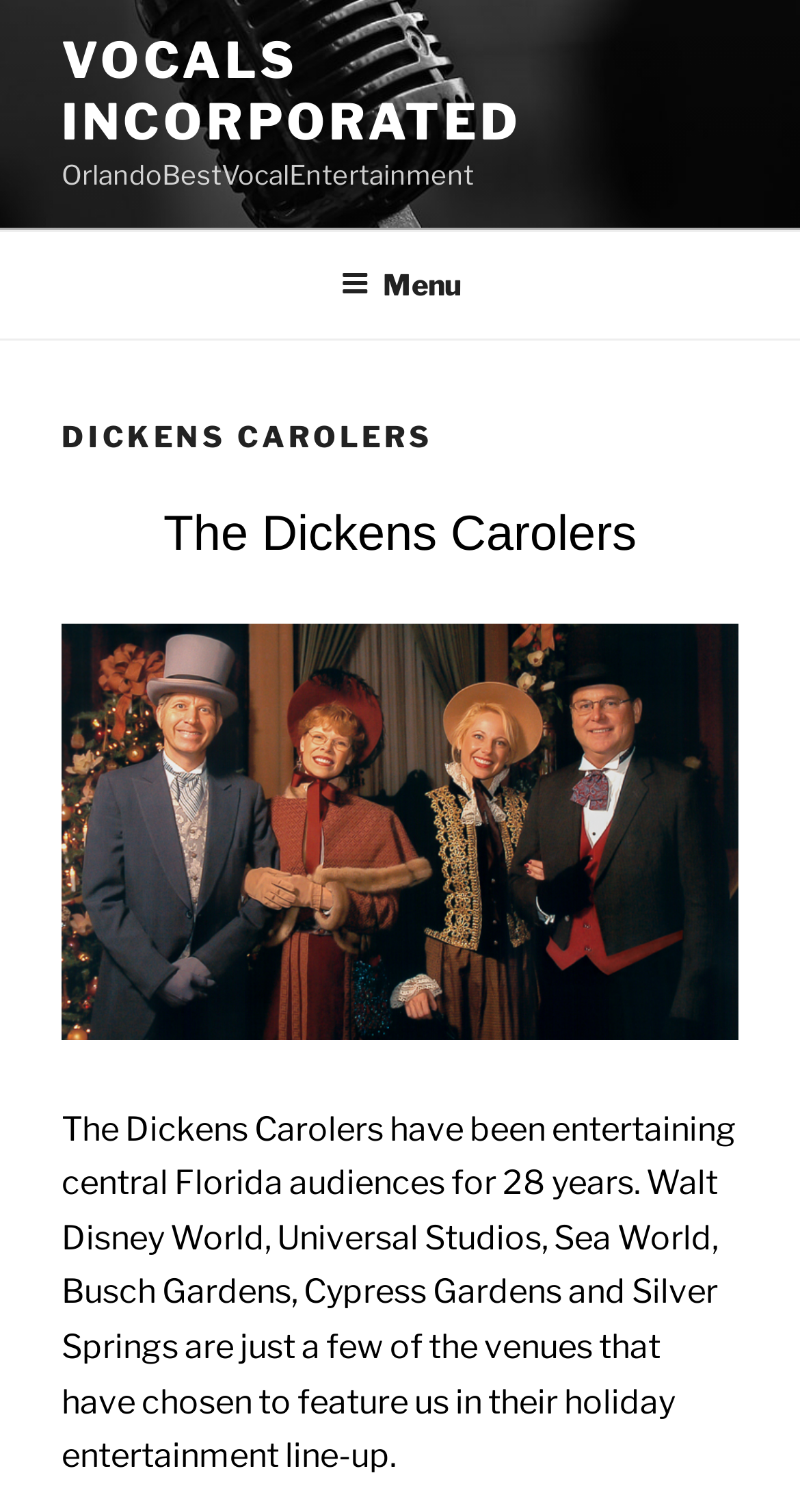Summarize the contents and layout of the webpage in detail.

The webpage is about Dickens Carolers, a vocal entertainment group. At the top-left corner, there is an image of "Vocals Incorporated" that spans the entire width of the page. Below the image, there is a link to "VOCALS INCORPORATED" and a text "OrlandoBestVocalEntertainment" on the same line. 

On the top navigation bar, there is a "Top Menu" section that takes up the entire width of the page. Within this section, there is a "Menu" button on the right side. When expanded, the menu displays a header with the title "DICKENS CAROLERS" and a text "The Dickens Carolers" below it. 

Further down, there is a link to "dickenscarolers-web" accompanied by an image on the right side. Below this link, there is a paragraph of text that describes the Dickens Carolers' experience, mentioning that they have been entertaining central Florida audiences for 28 years and have performed at various venues such as Walt Disney World, Universal Studios, and Sea World.